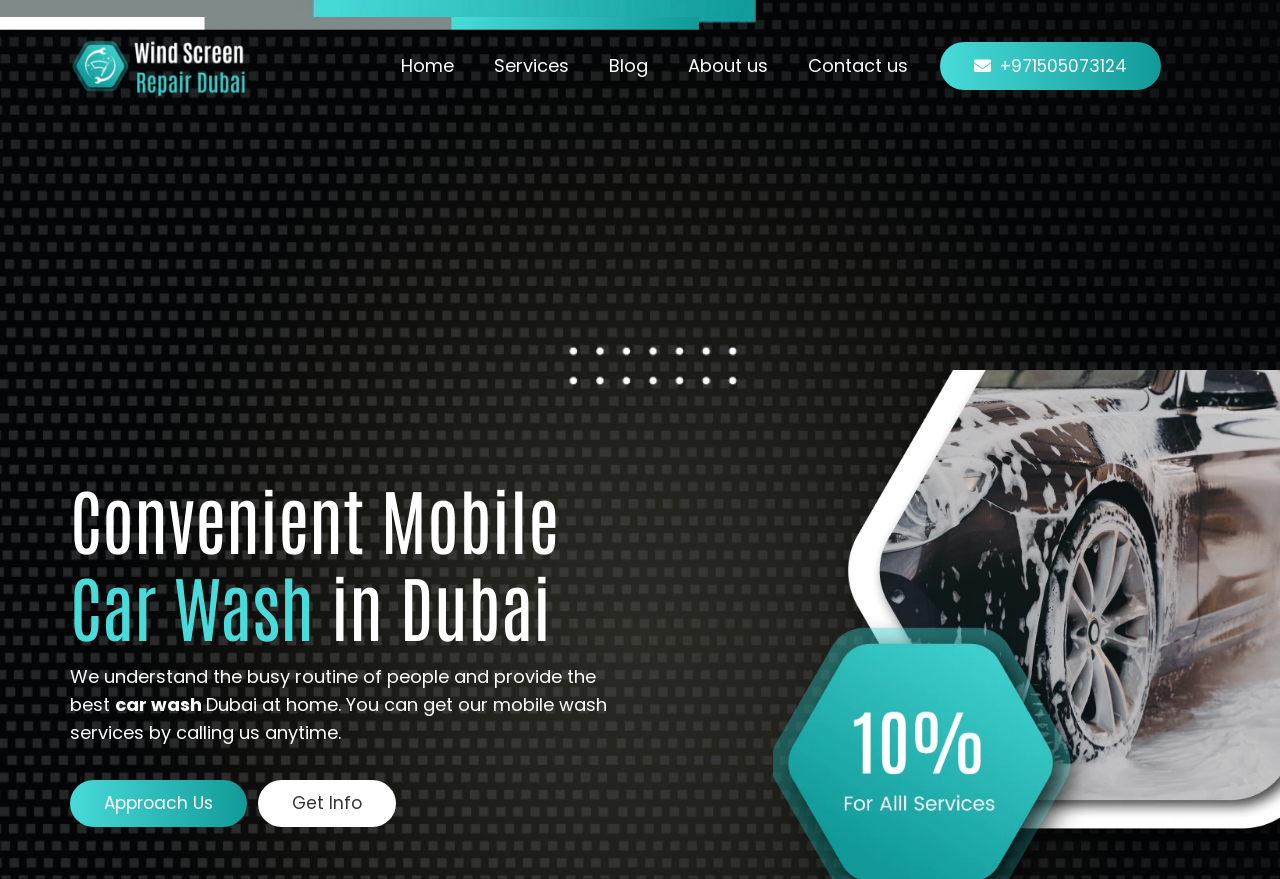Extract the main heading from the webpage content.

Convenient Mobile Car Wash in Dubai